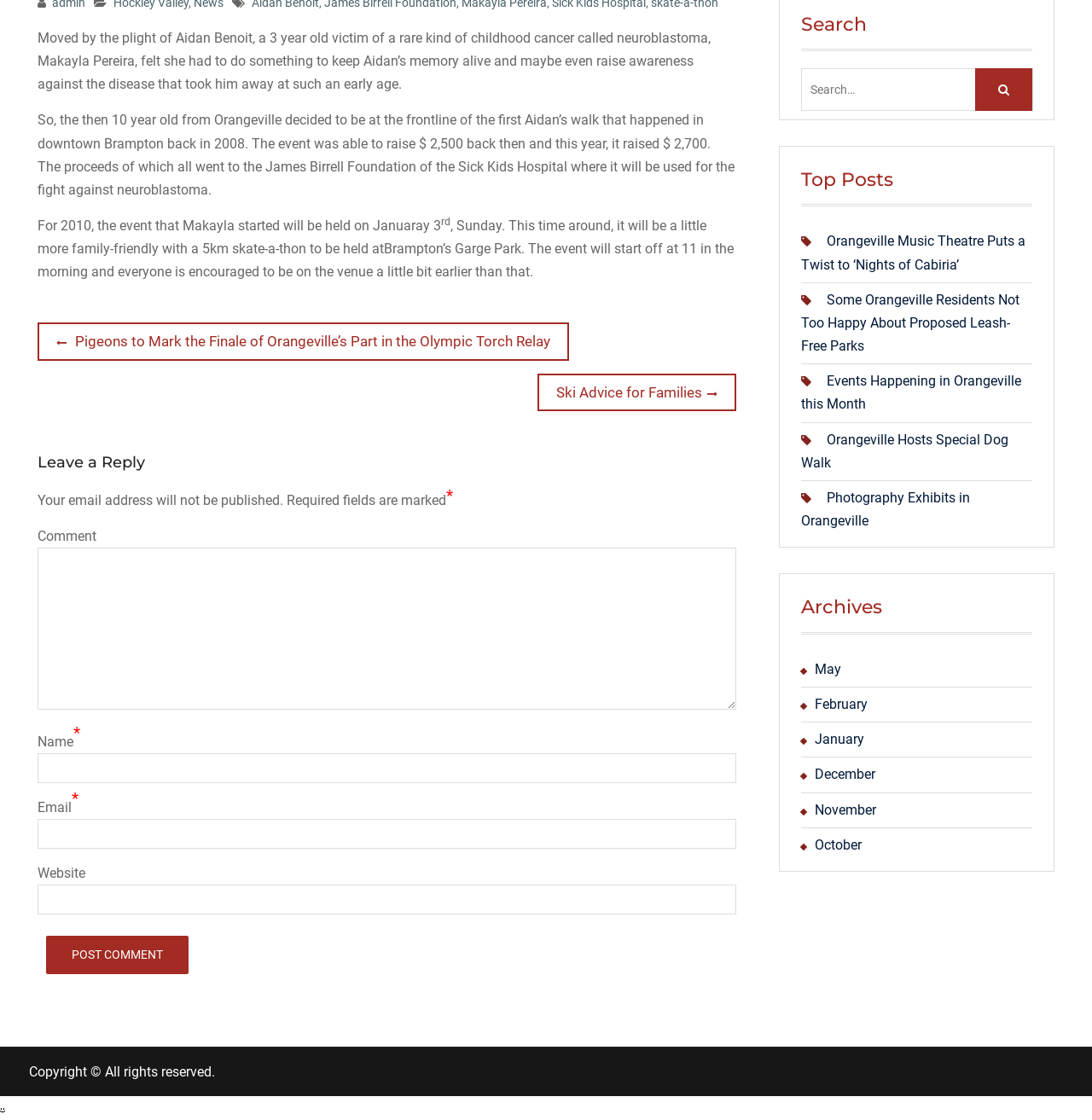Find and provide the bounding box coordinates for the UI element described with: "parent_node: Name name="author"".

[0.035, 0.672, 0.674, 0.699]